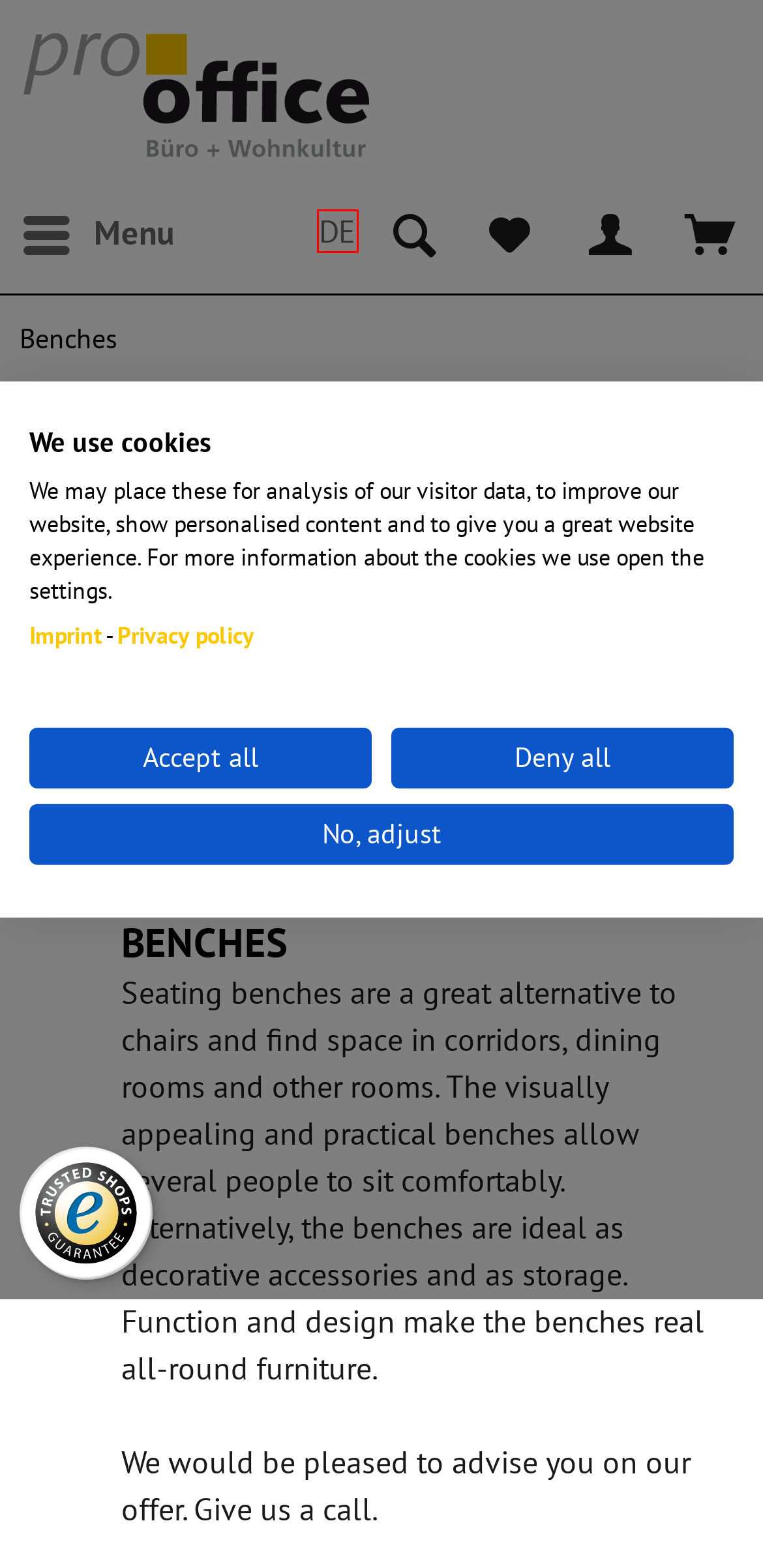Analyze the given webpage screenshot and identify the UI element within the red bounding box. Select the webpage description that best matches what you expect the new webpage to look like after clicking the element. Here are the candidates:
A. Wish list | pro office Shop
B. Imprint Online Shop by pro office | pro office Shop | pro office Shop
C. Order Thonet chairs online | pro office Shop
D. Thonet cantilever design chairs | pro office Shop
E. Data protection - Information and guidelines in | pro office Shop | pro office Shop
F. Registration | pro office Shop
G. Designermöbel und Büromöbel im pro office Shop
H. Design furniture and office furniture in the pro office Shop

G